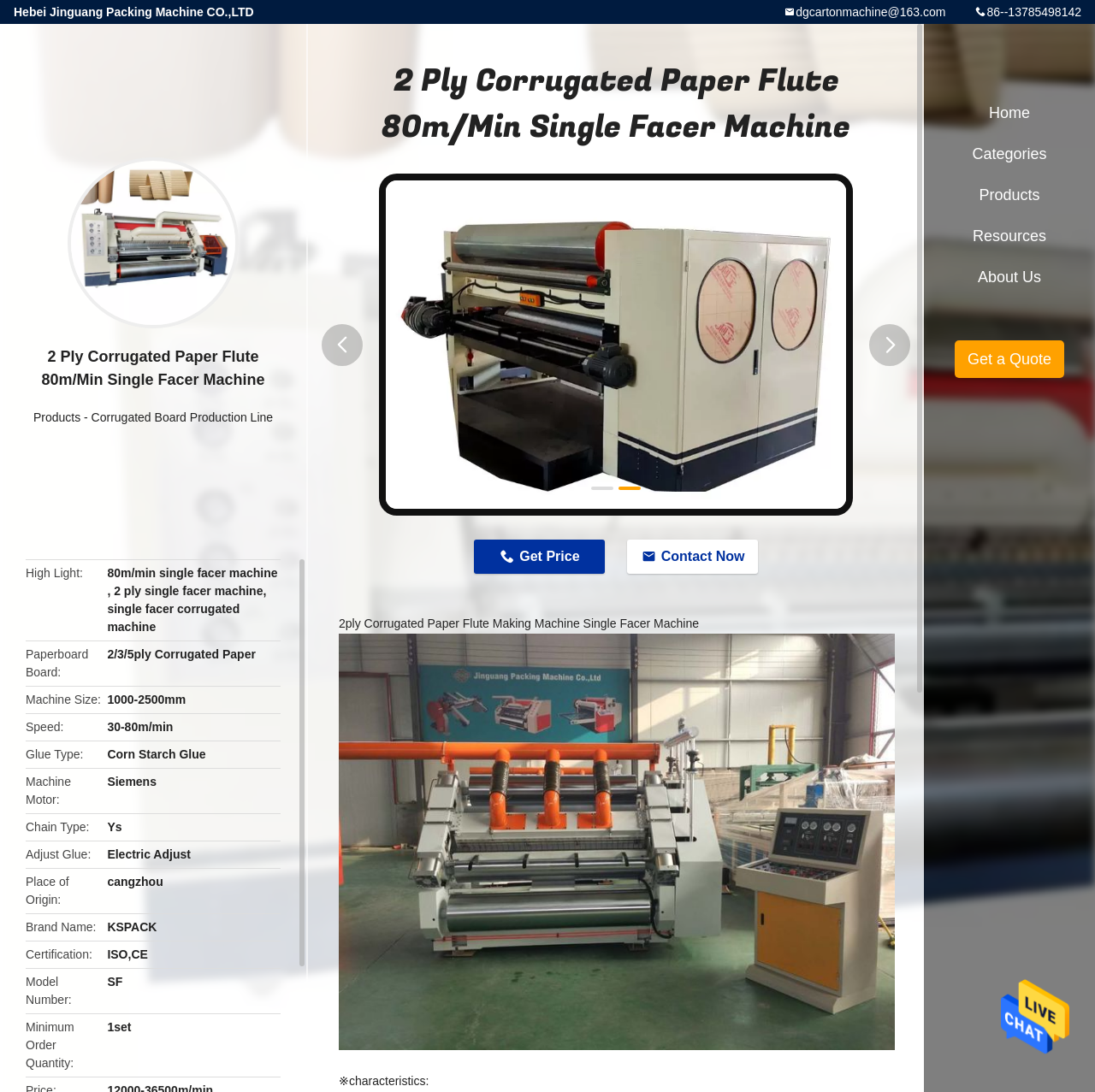For the element described, predict the bounding box coordinates as (top-left x, top-left y, bottom-right x, bottom-right y). All values should be between 0 and 1. Element description: Get a Quote

[0.872, 0.312, 0.972, 0.346]